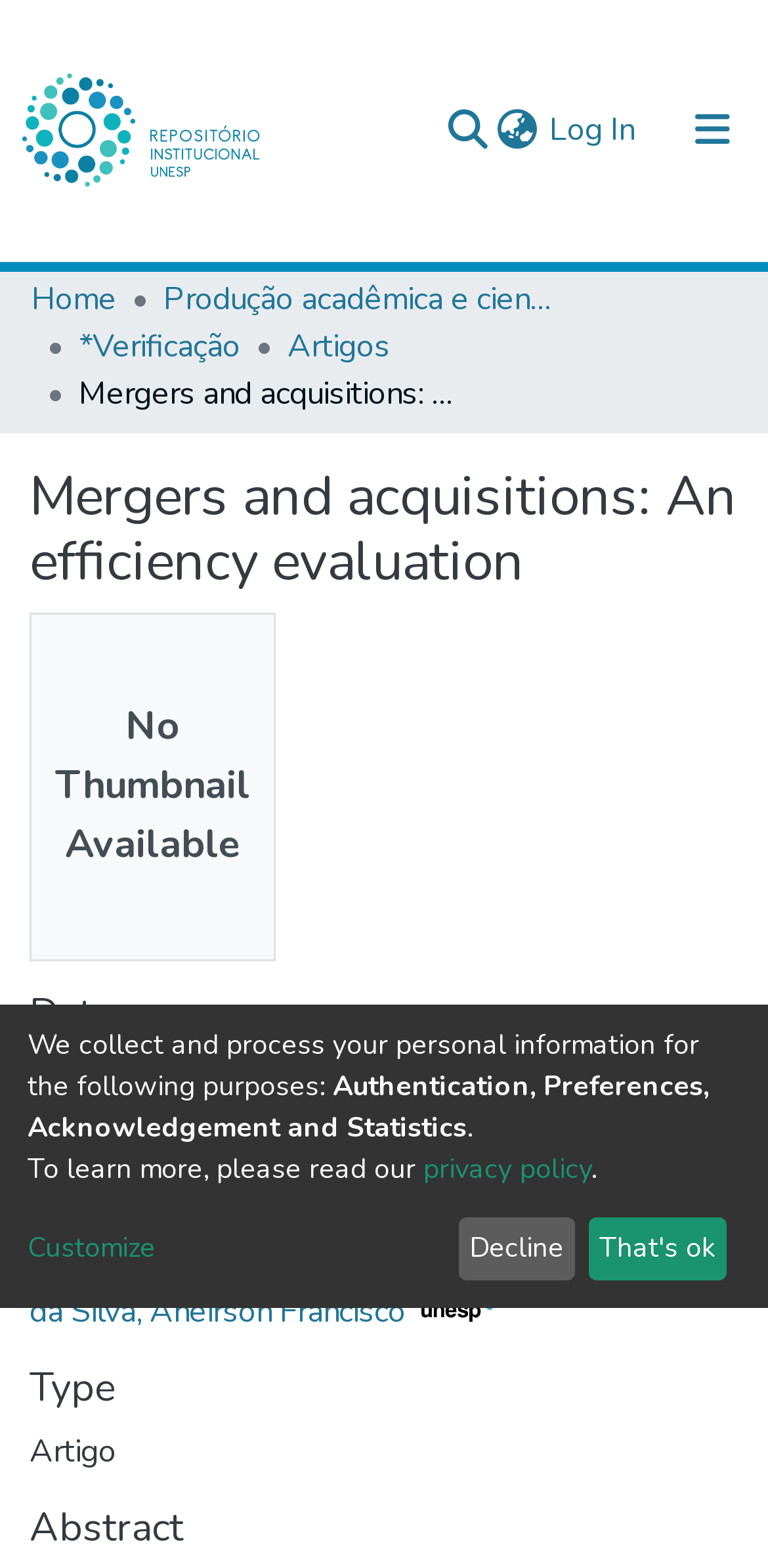What is the date of this article?
Provide a comprehensive and detailed answer to the question.

I found the date of this article by looking at the section labeled 'Date' which displays the date as '2013-01-01'.